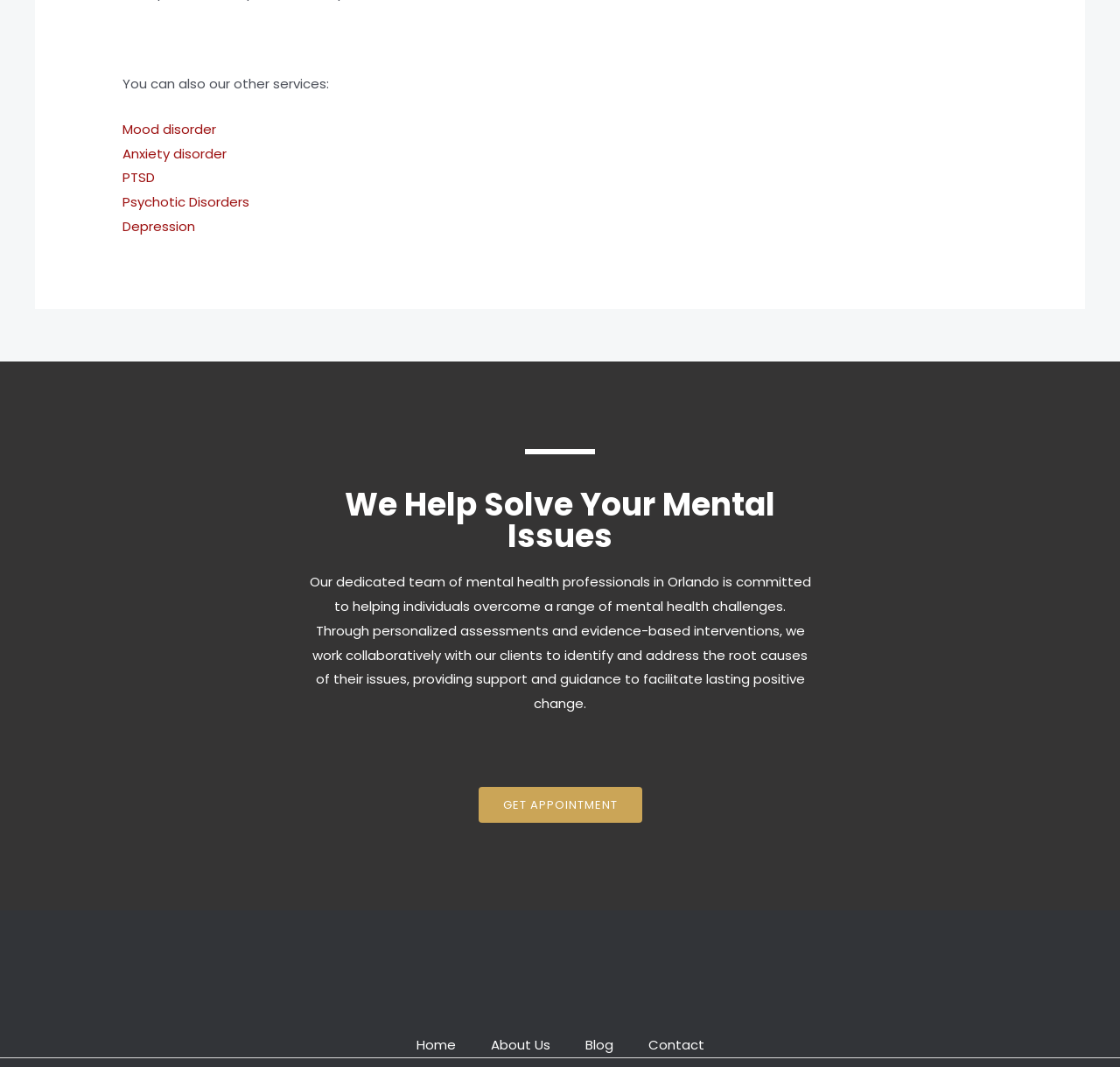Could you determine the bounding box coordinates of the clickable element to complete the instruction: "Get appointment"? Provide the coordinates as four float numbers between 0 and 1, i.e., [left, top, right, bottom].

[0.427, 0.738, 0.573, 0.771]